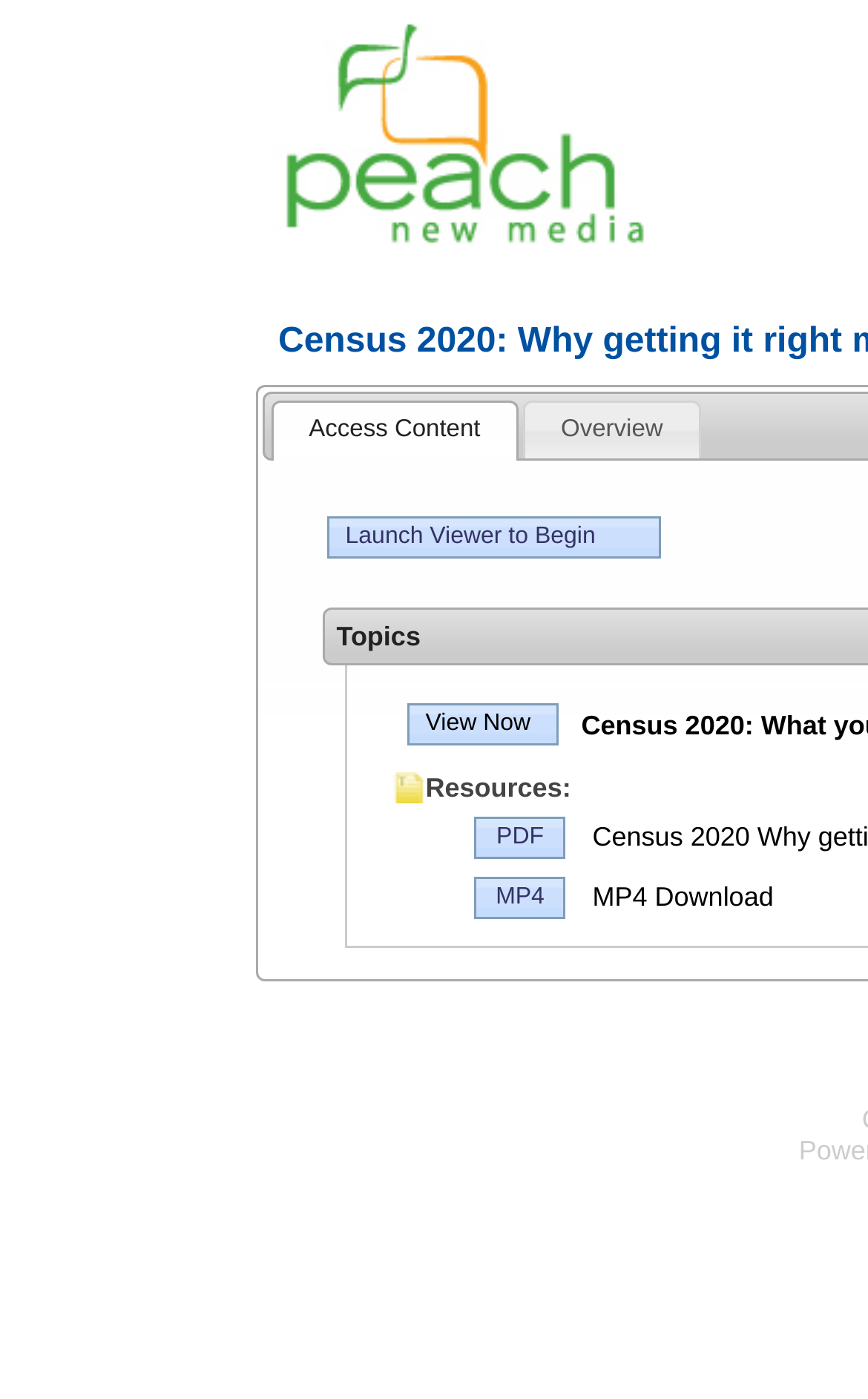Locate the bounding box coordinates for the element described below: "PDF". The coordinates must be four float values between 0 and 1, formatted as [left, top, right, bottom].

[0.547, 0.584, 0.652, 0.614]